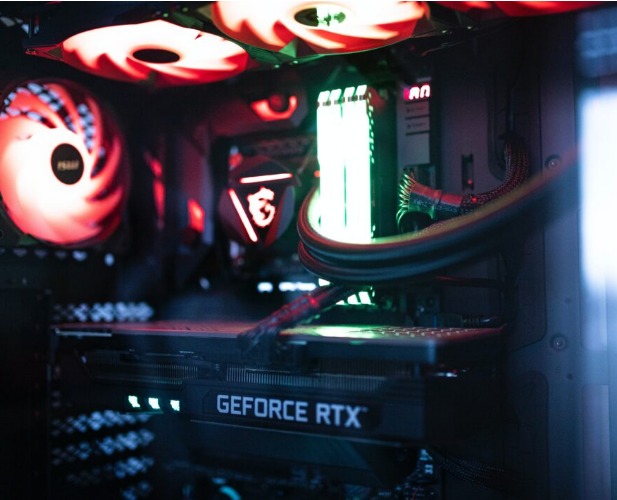What potential issue may gamers face according to the caption?
Refer to the image and give a detailed answer to the query.

The caption hints at the potential challenges gamers may face, including underperformance due to overheating or outdated drivers, which suggests that if the PC is not properly cooled, it may not perform optimally, leading to a poor gaming experience.